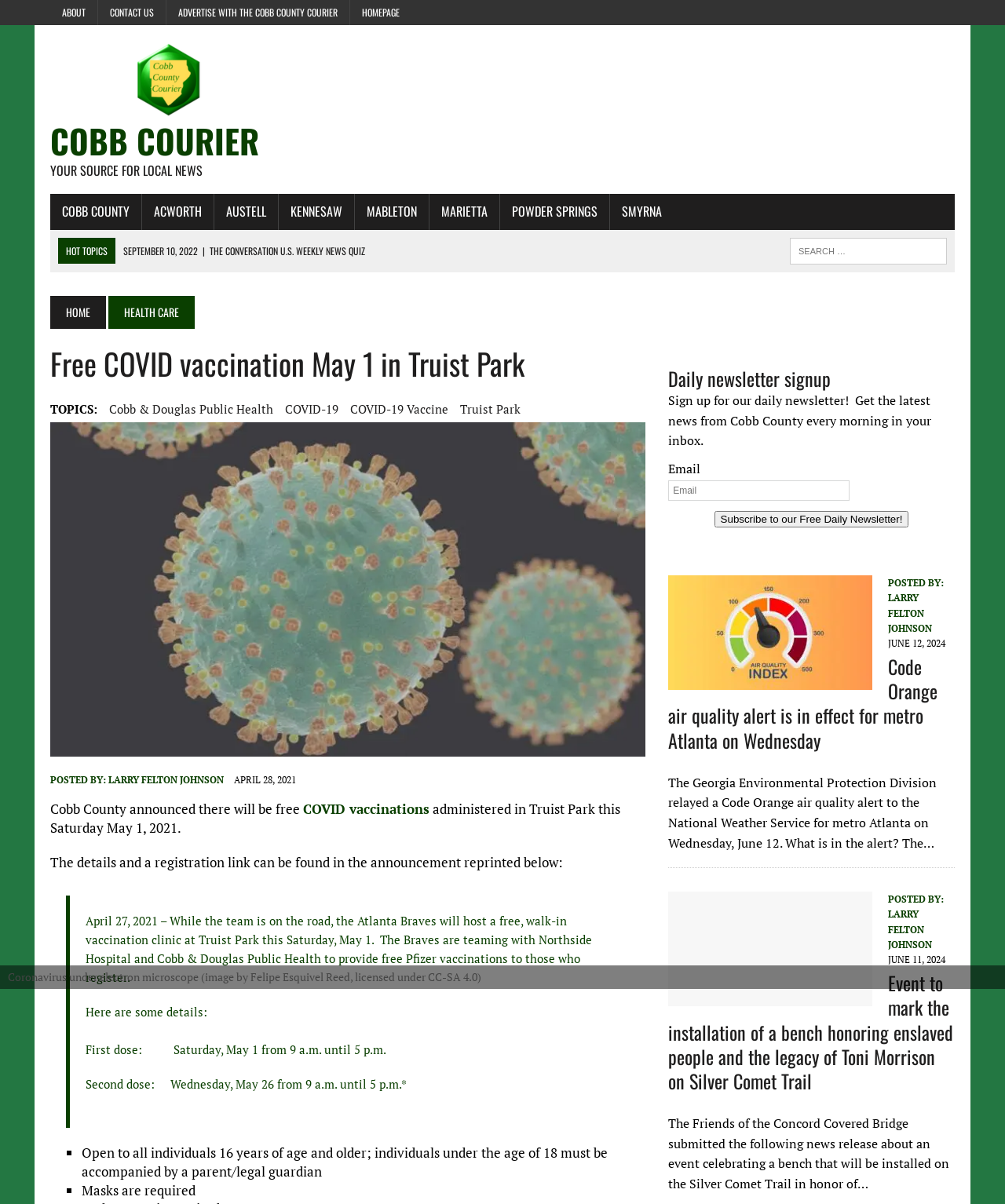Please locate the UI element described by "Health Care" and provide its bounding box coordinates.

[0.108, 0.246, 0.194, 0.273]